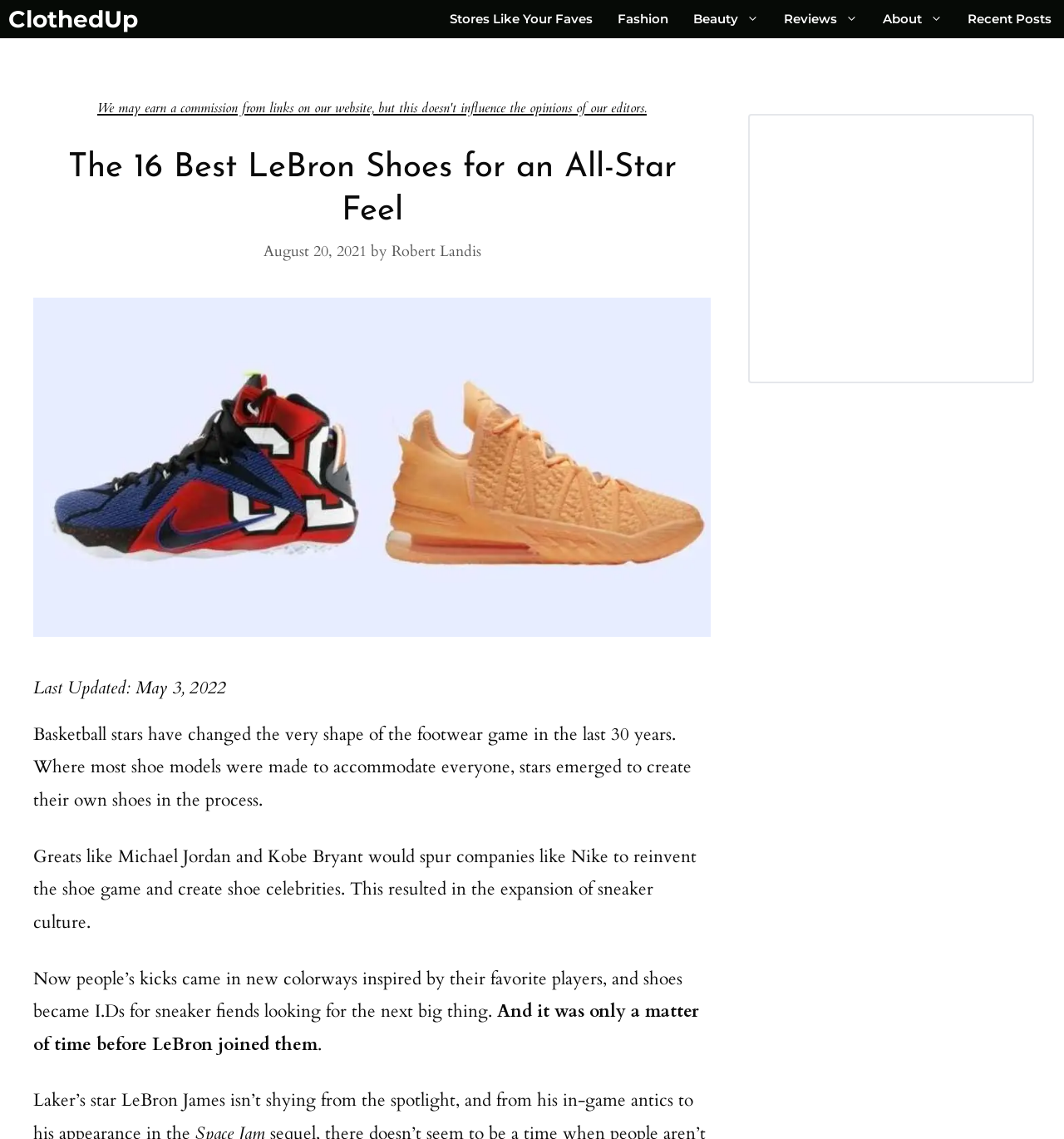Identify the bounding box coordinates of the element that should be clicked to fulfill this task: "Read the article title". The coordinates should be provided as four float numbers between 0 and 1, i.e., [left, top, right, bottom].

[0.031, 0.129, 0.668, 0.205]